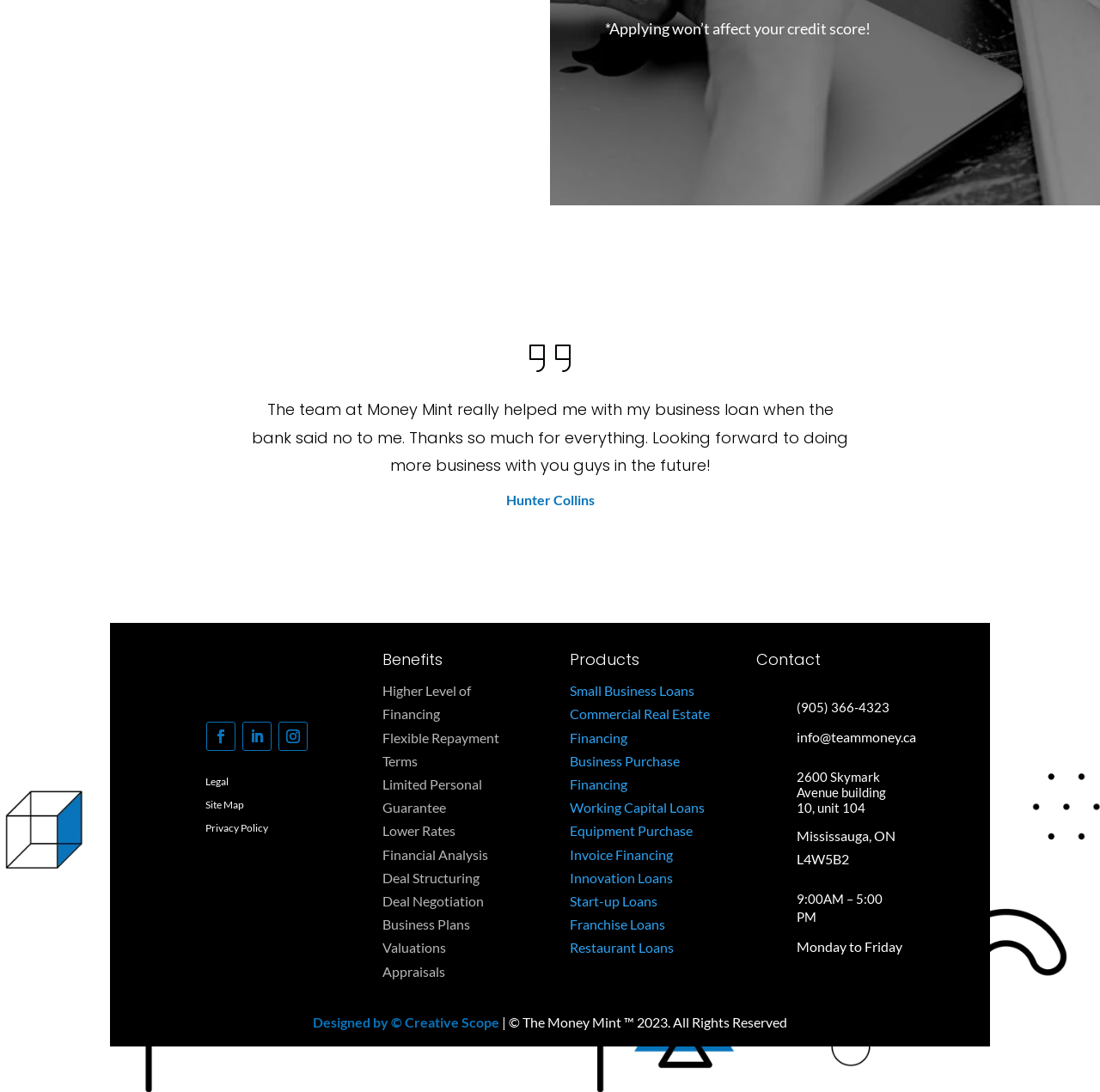Please determine the bounding box coordinates of the element to click on in order to accomplish the following task: "Call the phone number (905) 366-4323". Ensure the coordinates are four float numbers ranging from 0 to 1, i.e., [left, top, right, bottom].

[0.724, 0.64, 0.833, 0.664]